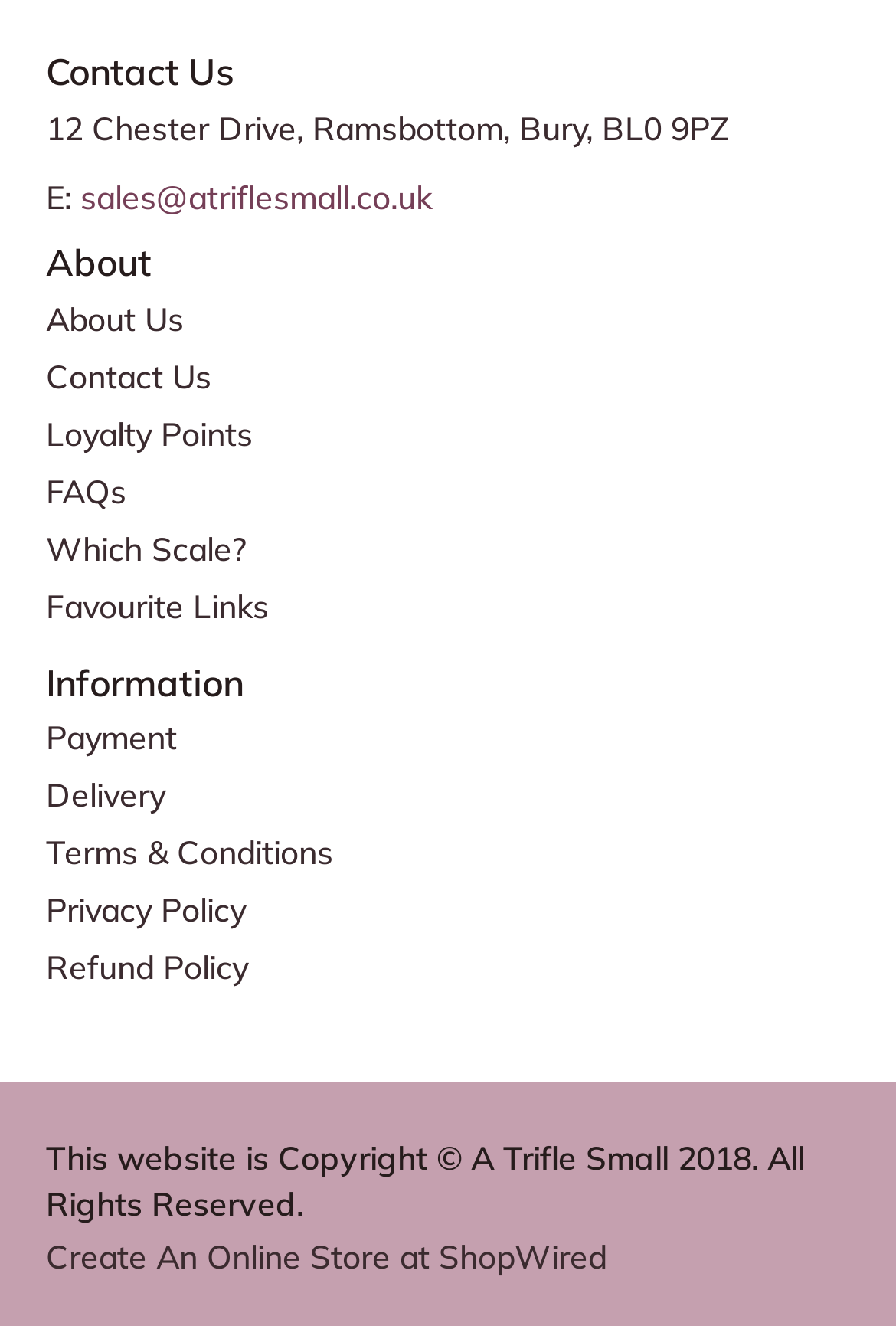What is the copyright year of the website?
Observe the image and answer the question with a one-word or short phrase response.

2018